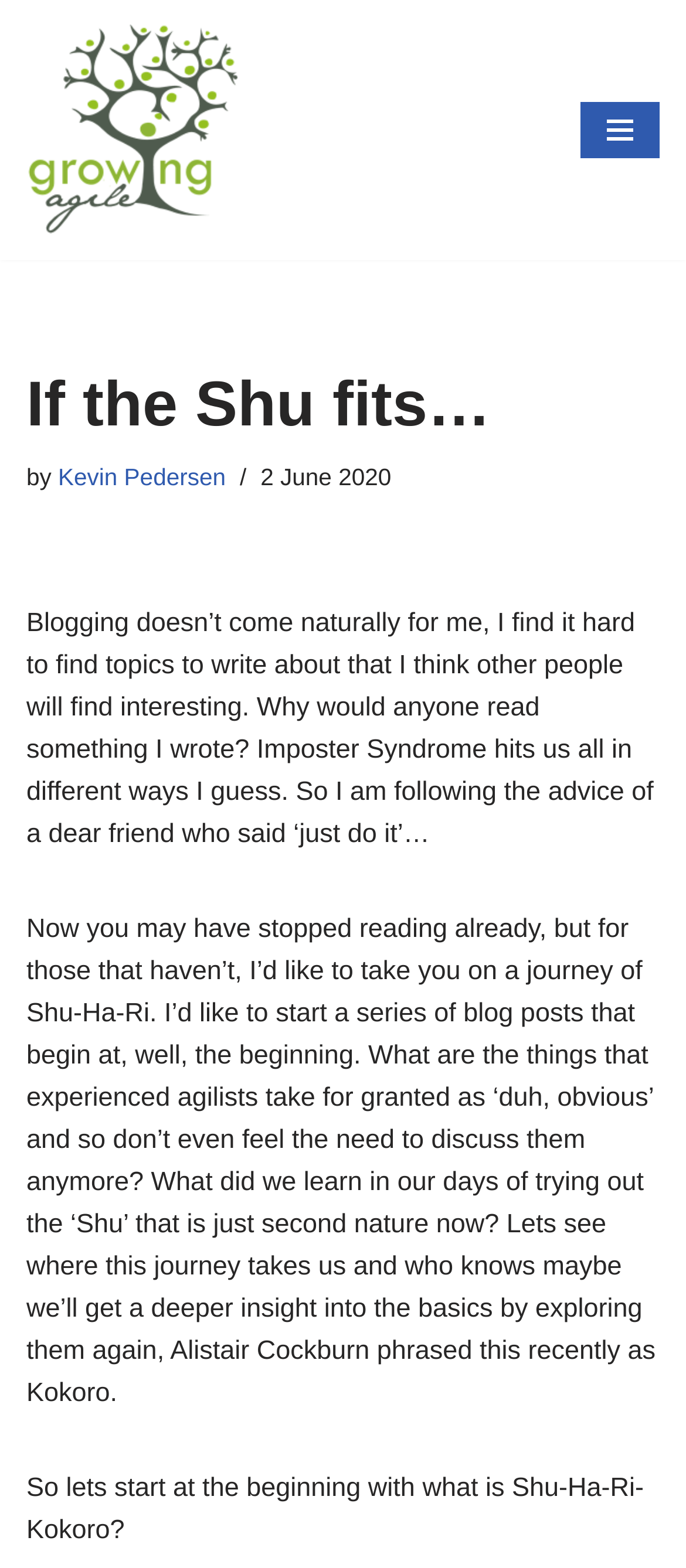Given the description "Navigation Menu", determine the bounding box of the corresponding UI element.

[0.846, 0.065, 0.962, 0.101]